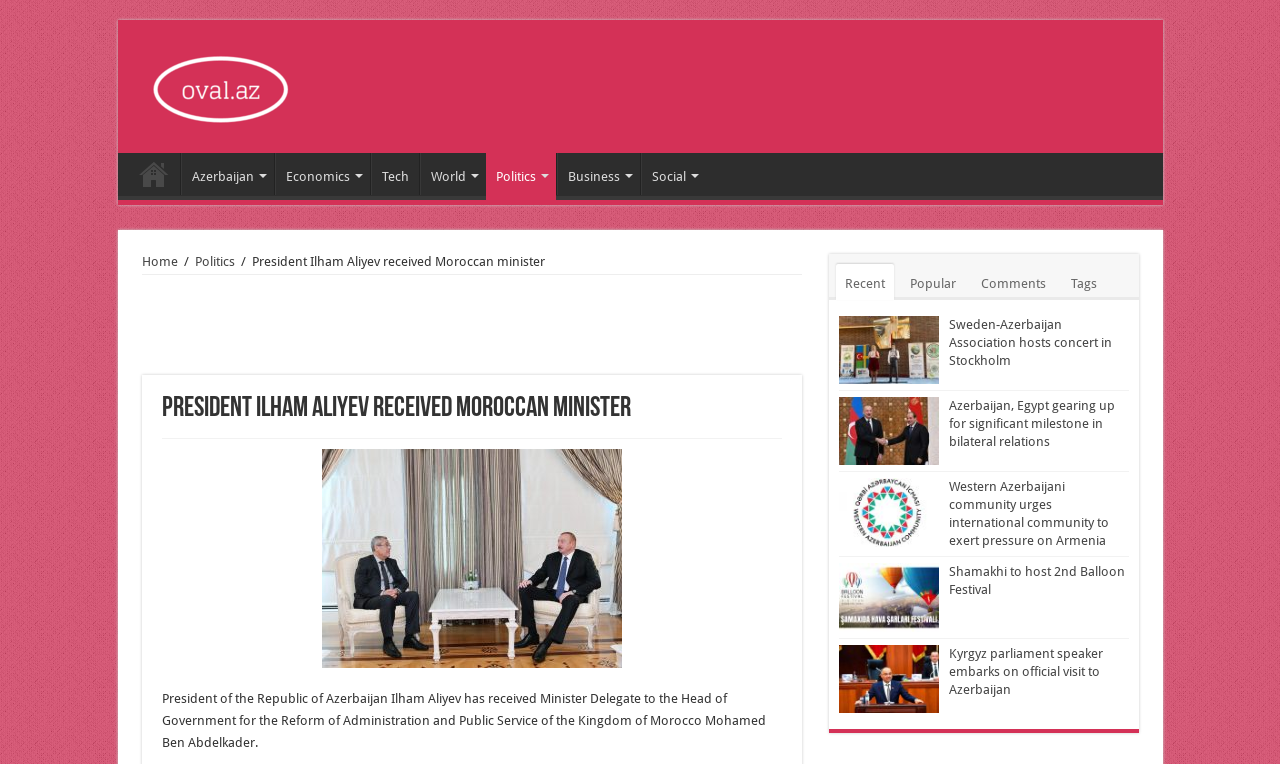Generate a comprehensive description of the webpage.

The webpage appears to be a news website, with a focus on politics and international relations. At the top, there is a heading "Oval" with an image and a link to the same title. Below this, there is a navigation menu with links to various categories such as "Home", "Azerbaijan", "Economics", "Tech", "World", "Politics", and "Business".

The main content of the page is divided into two sections. On the left, there is a section with a heading "President Ilham Aliyev received Moroccan minister" and a brief summary of the article below it. This section also contains an image and a link to the full article.

On the right, there is a section with multiple news articles, each with a heading, a brief summary, and an image. The articles are arranged in a vertical list, with the most recent or popular articles at the top. The articles cover a range of topics, including international relations, politics, and cultural events. Each article has a link to the full article, and some also have images with flags or other icons.

At the bottom of the page, there are links to other sections of the website, such as "Recent", "Popular", "Comments", and "Tags". Overall, the webpage appears to be a news aggregator, with a focus on providing quick summaries and links to full articles on various topics.